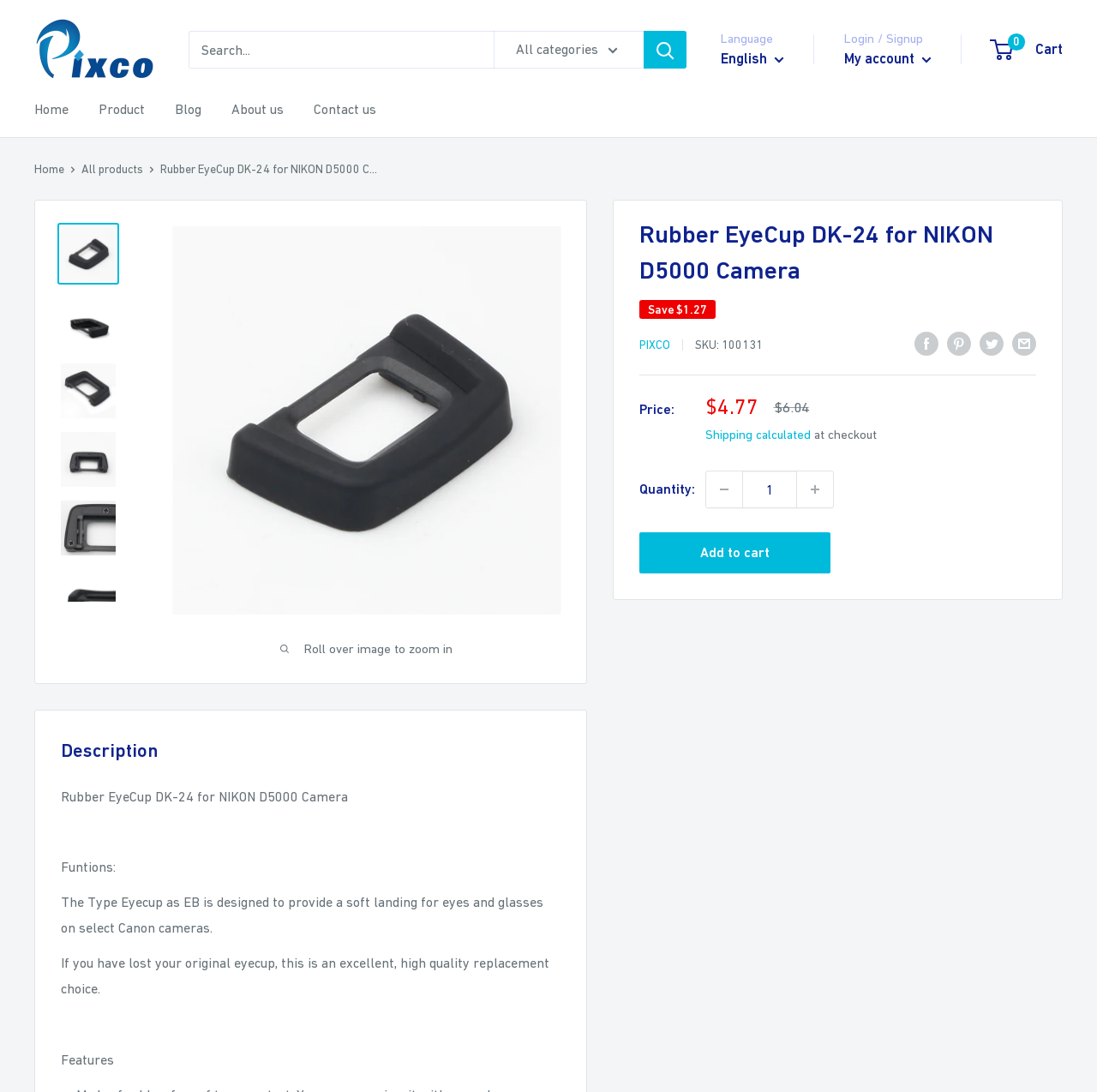Please give a succinct answer using a single word or phrase:
What is the brand of the camera compatible with the product?

NIKON